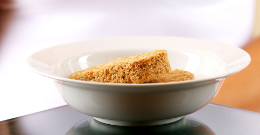What is the purpose of introducing wheat-based biscuits into an infant's diet?
Please provide a single word or phrase as the answer based on the screenshot.

To study coeliac disease development